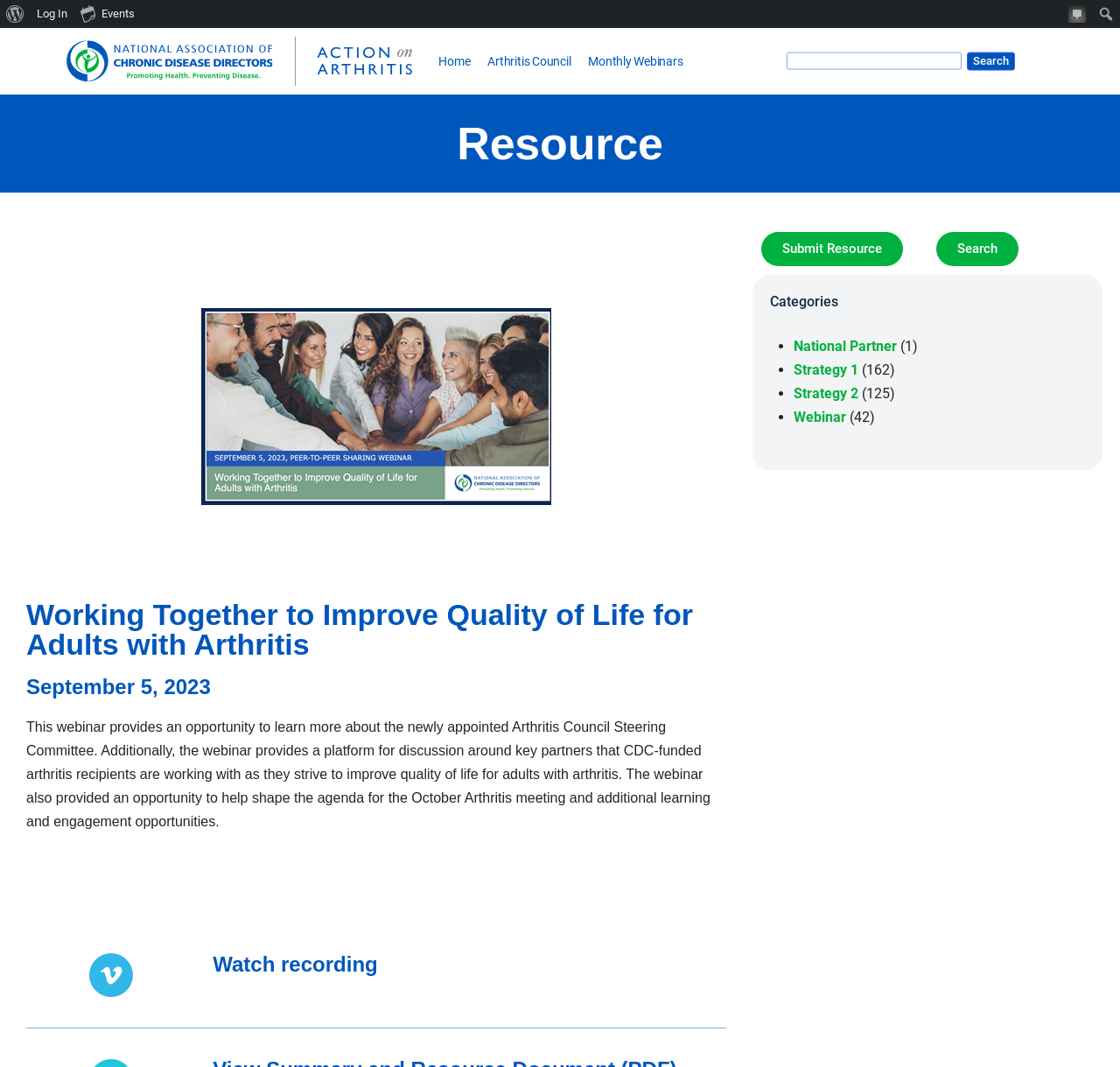Please specify the coordinates of the bounding box for the element that should be clicked to carry out this instruction: "Submit a resource". The coordinates must be four float numbers between 0 and 1, formatted as [left, top, right, bottom].

[0.68, 0.217, 0.806, 0.249]